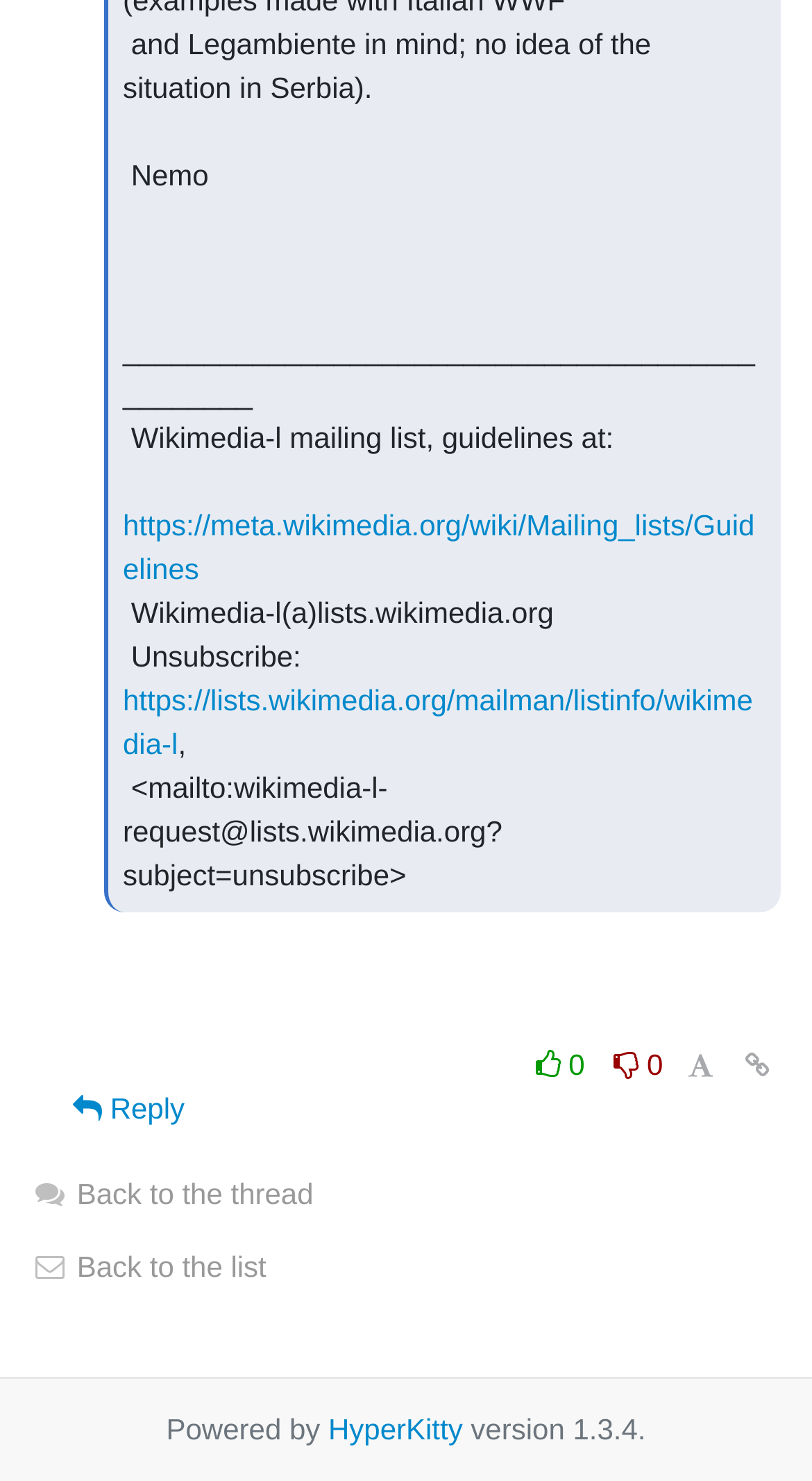Please identify the bounding box coordinates of the element's region that should be clicked to execute the following instruction: "Go back to the list". The bounding box coordinates must be four float numbers between 0 and 1, i.e., [left, top, right, bottom].

[0.038, 0.844, 0.328, 0.867]